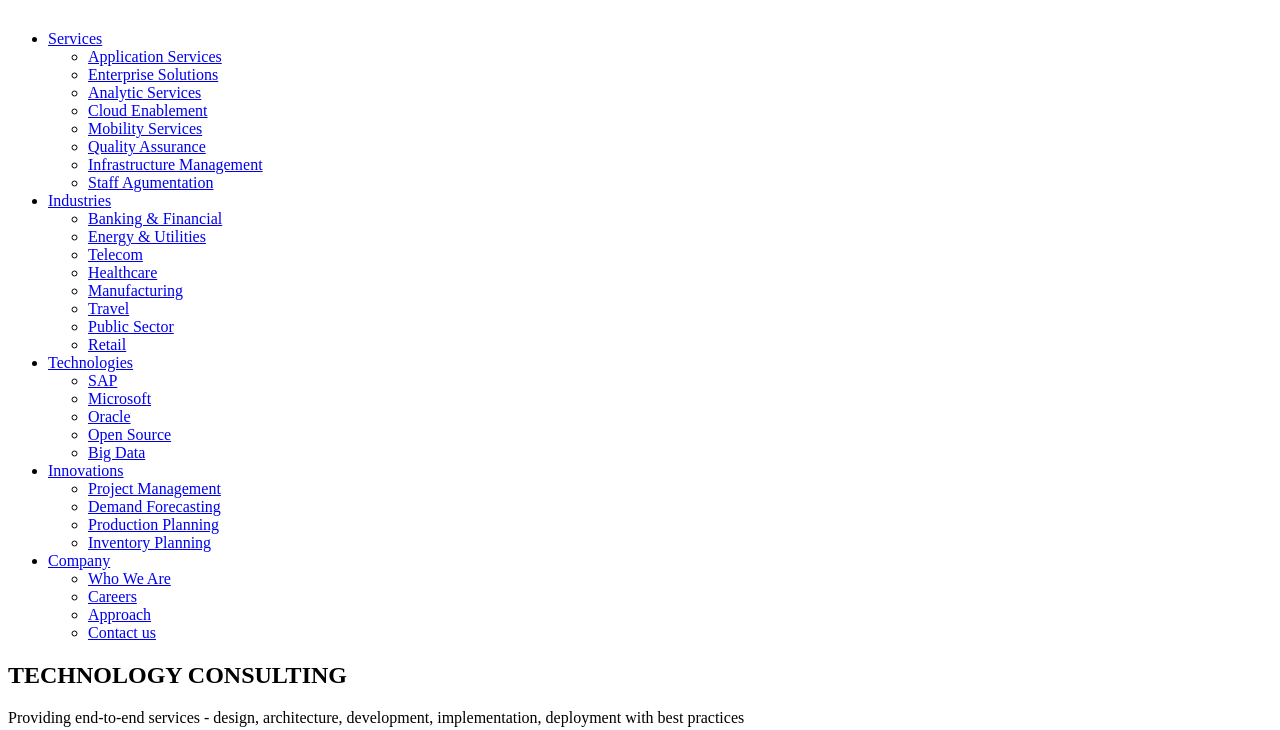Using the description "Telecom", predict the bounding box of the relevant HTML element.

[0.069, 0.337, 0.994, 0.362]